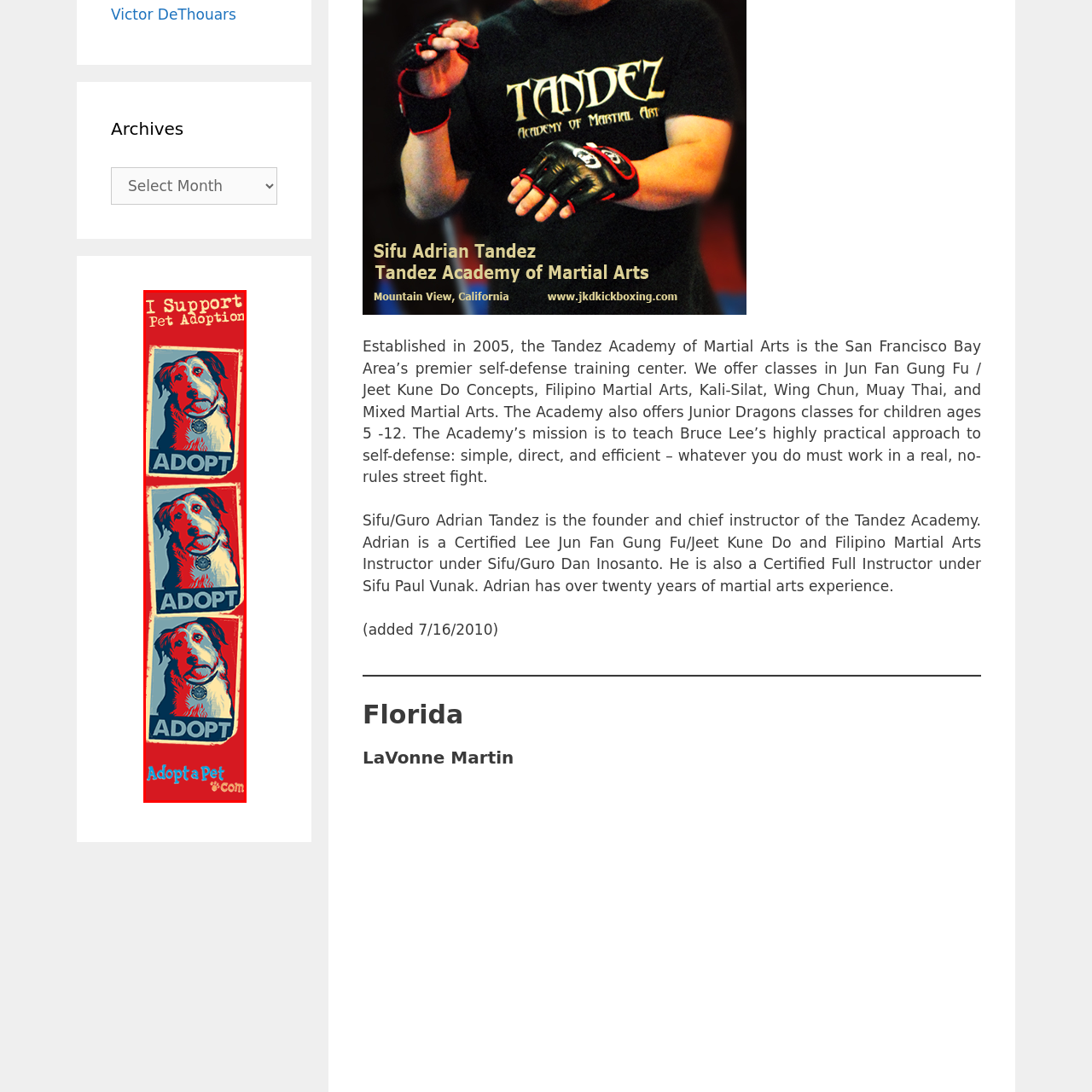What is the message reinforced by the word 'ADOPT'?
Review the content shown inside the red bounding box in the image and offer a detailed answer to the question, supported by the visual evidence.

The caption states that the word 'ADOPT' is prominently displayed across the bottom of each image, reinforcing the message of adopting pets from shelters.